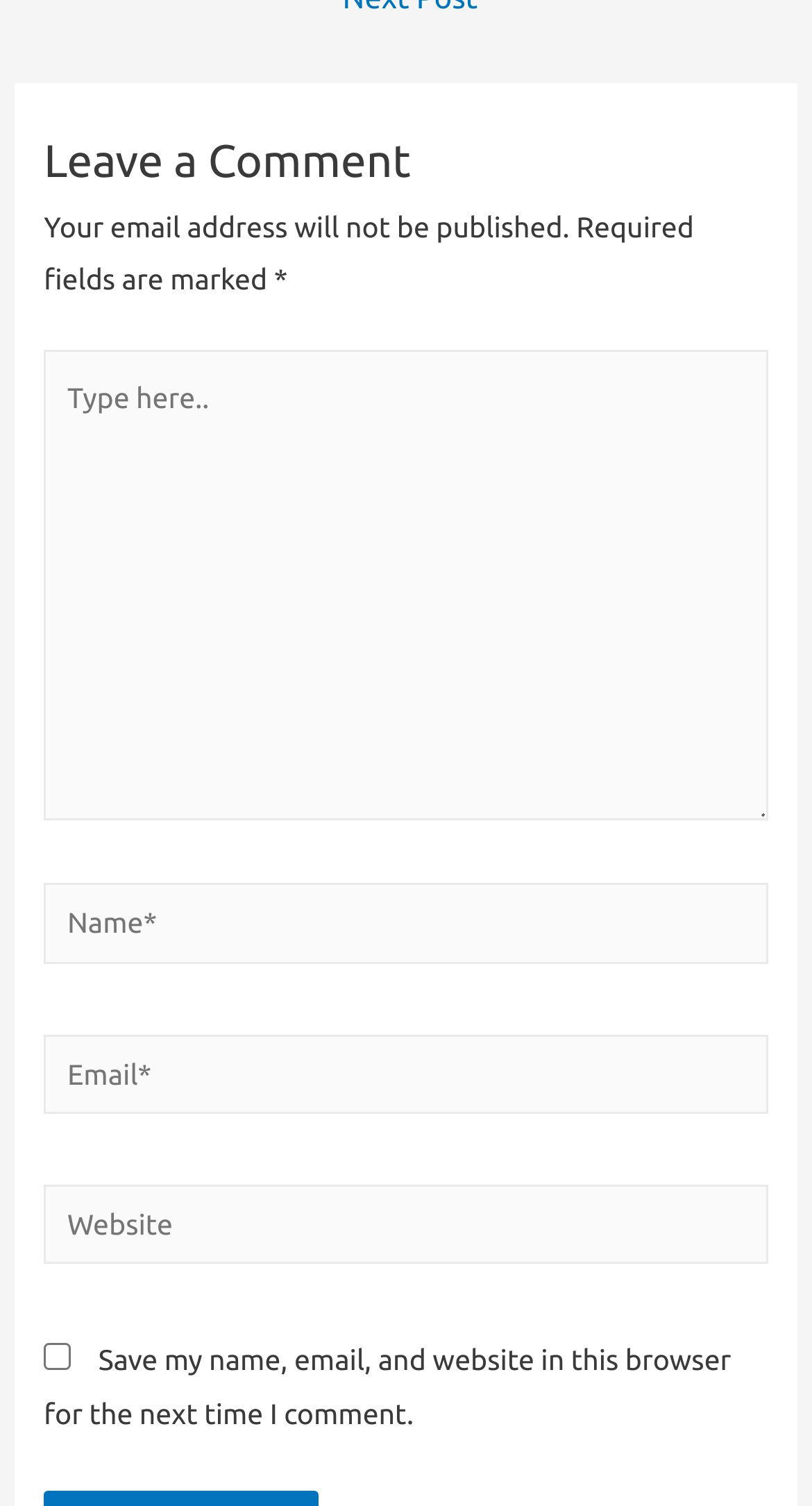Can users save their information for future comments?
Look at the image and respond to the question as thoroughly as possible.

The webpage has a checkbox labeled 'Save my name, email, and website in this browser for the next time I comment.' This suggests that users can opt to save their information for future comments.